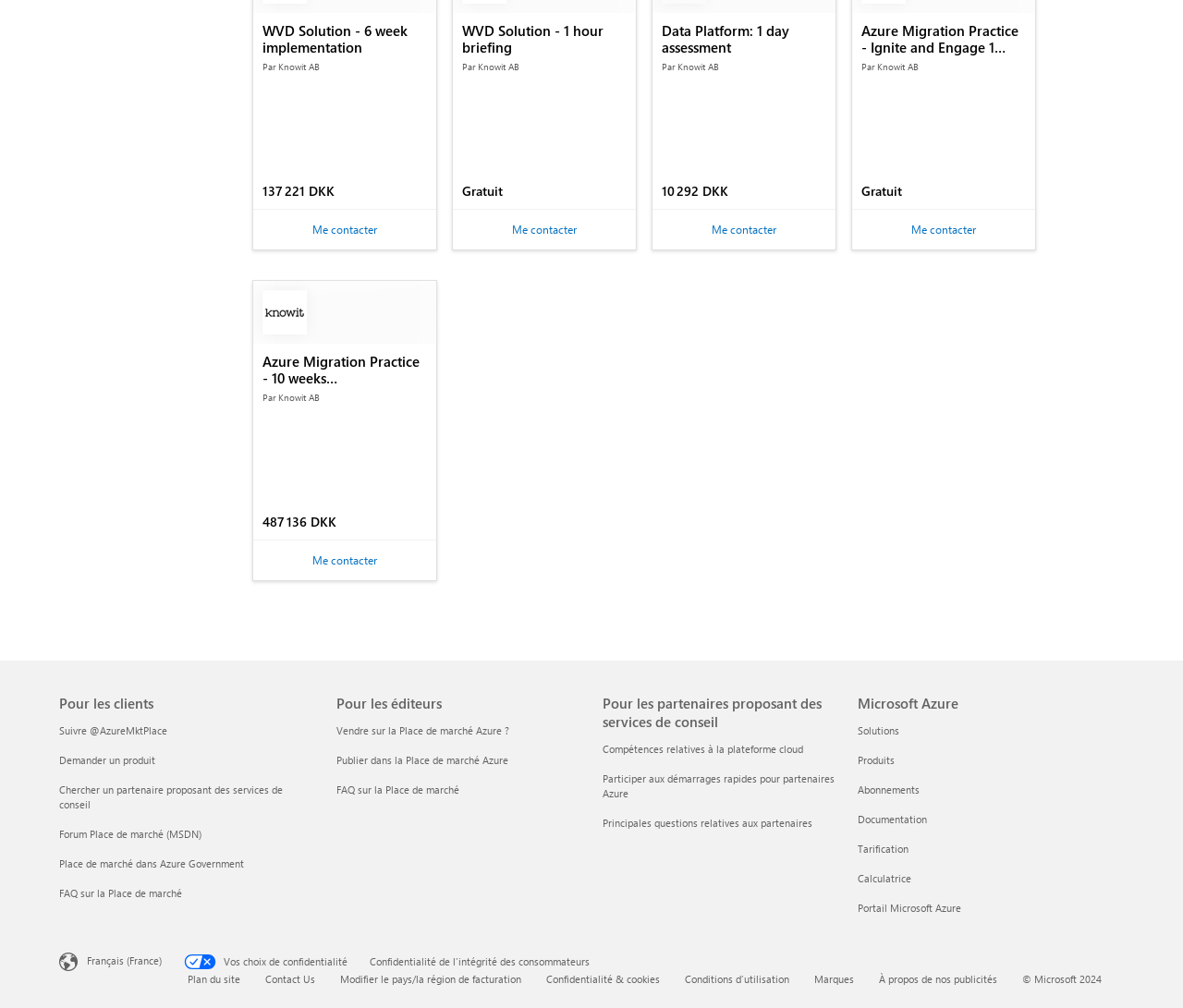What is the copyright year mentioned at the bottom of the page?
Using the visual information, reply with a single word or short phrase.

2024